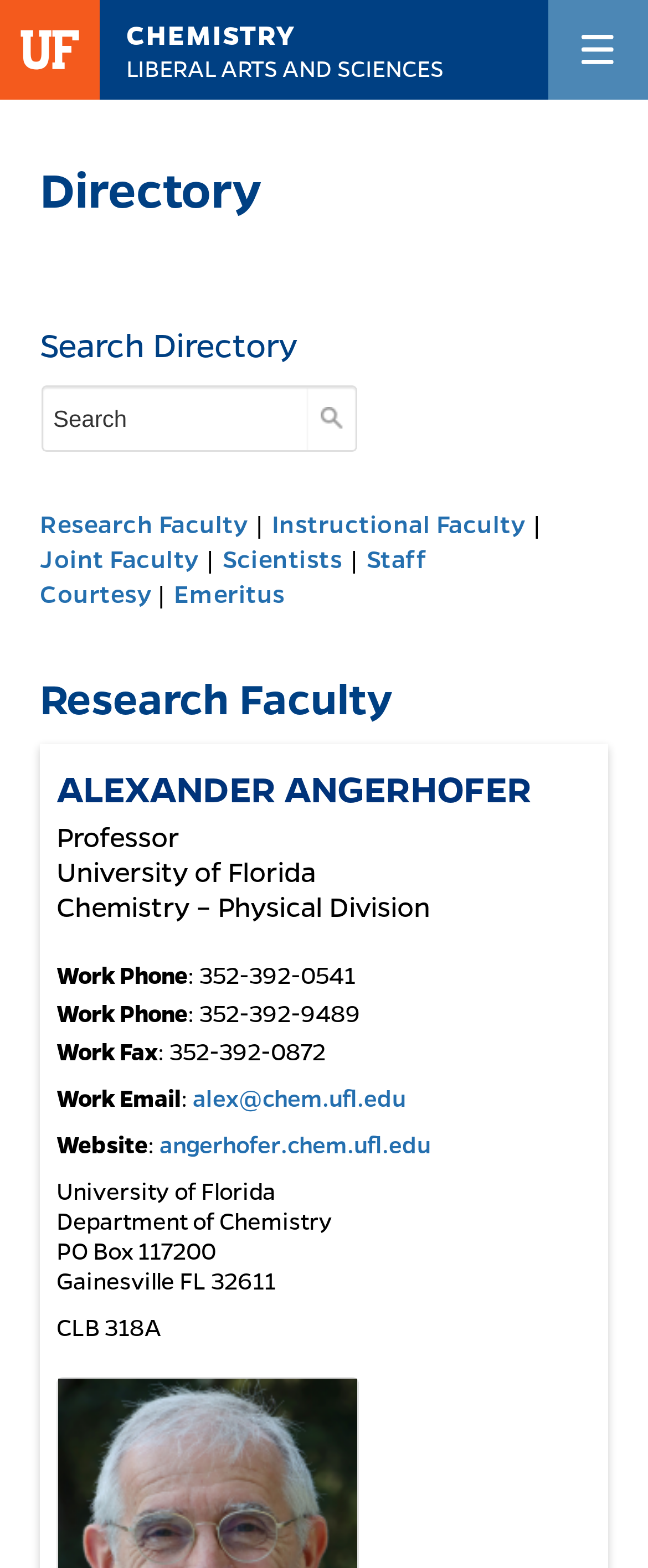Give a full account of the webpage's elements and their arrangement.

This webpage is about Alexander Angerhofer, a professor at the University of Florida's Department of Chemistry. At the top, there is a banner with a link to the University of Florida's homepage. Below the banner, there is a heading "CHEMISTRY" with a link to the chemistry department's page. 

On the left side, there is a navigation menu with links to "Research Faculty", "Instructional Faculty", "Joint Faculty", "Scientists", "Staff", "Courtesy", and "Emeritus". 

The main content of the page is about Alexander Angerhofer, with a heading displaying his name. Below his name, there are several lines of text describing his title, department, and contact information, including his work phone, fax, and email. There is also a link to his personal website. 

At the bottom of the page, there is his mailing address, including the department's address, city, state, and zip code, as well as his office location.